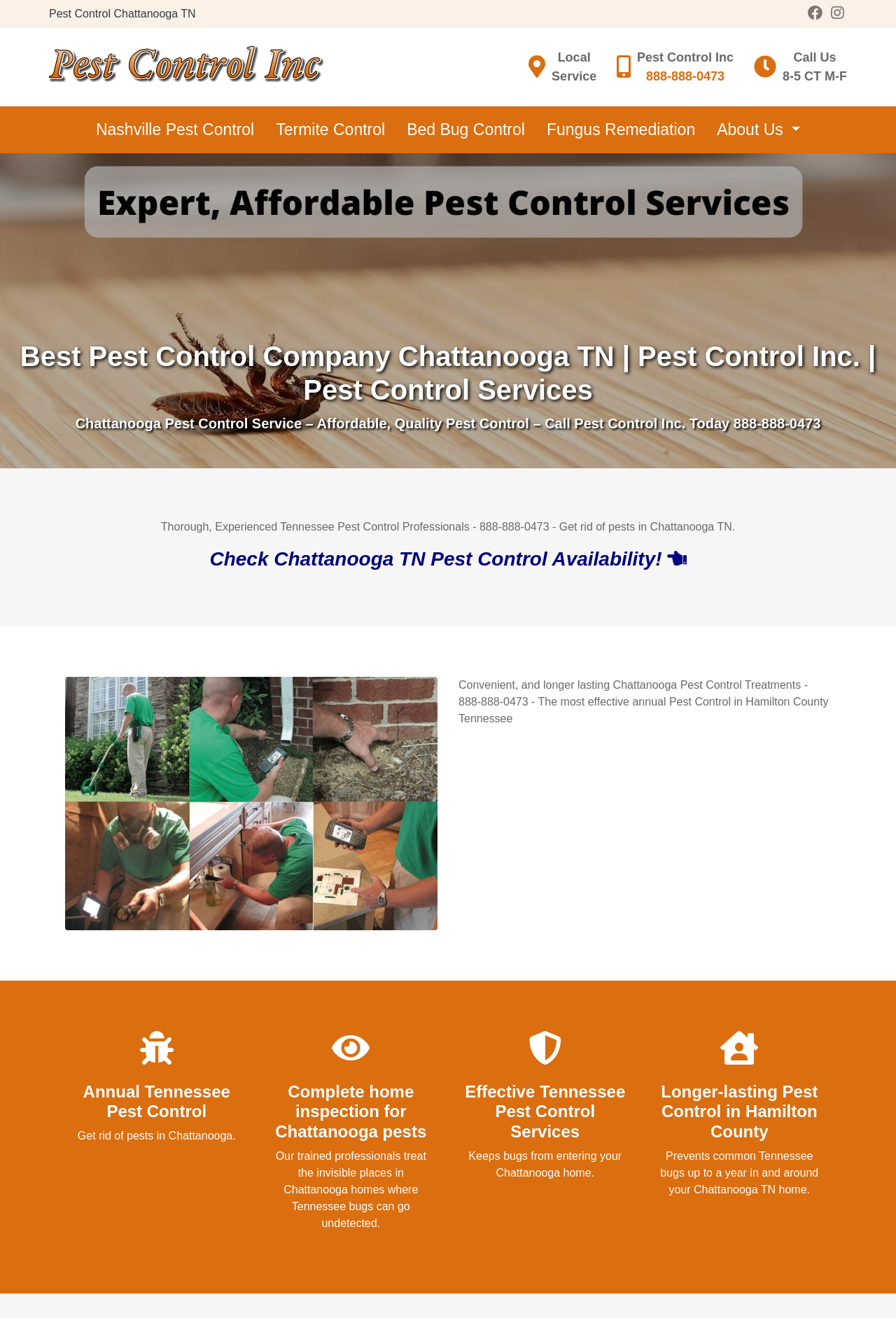Give a comprehensive overview of the webpage, including key elements.

The webpage is about Pest Control Inc., a Chattanooga-based pest control company. At the top, there is a header section with the company name "Pest Control Chattanooga TN" and three icons on the right side. Below the header, there are several links to different services, including "Nashville Pest Control", "Termite Control", "Bed Bug Control", and "Fungus Remediation". 

To the right of these links, there is a button labeled "About Us". Below the links and the button, there is a large image that spans the entire width of the page, with a heading that reads "Best Pest Control Company Chattanooga TN | Pest Control Inc. | Pest Control Services". 

Below the image, there is a section with a heading that summarizes the company's services, followed by a call-to-action to "Check Chattanooga TN Pest Control Availability!" with a link to do so. To the right of this section, there is a smaller image related to Chattanooga Pest Control. 

The rest of the page is divided into several sections, each with a heading and a brief description. These sections describe the company's services, including Convenient and Longer Lasting Chattanooga Pest Control Treatments, Annual Tennessee Pest Control, Complete Home Inspection for Chattanooga Pests, Effective Tennessee Pest Control Services, and Longer-Lasting Pest Control in Hamilton County. Each section has a brief paragraph of text that summarizes the service.